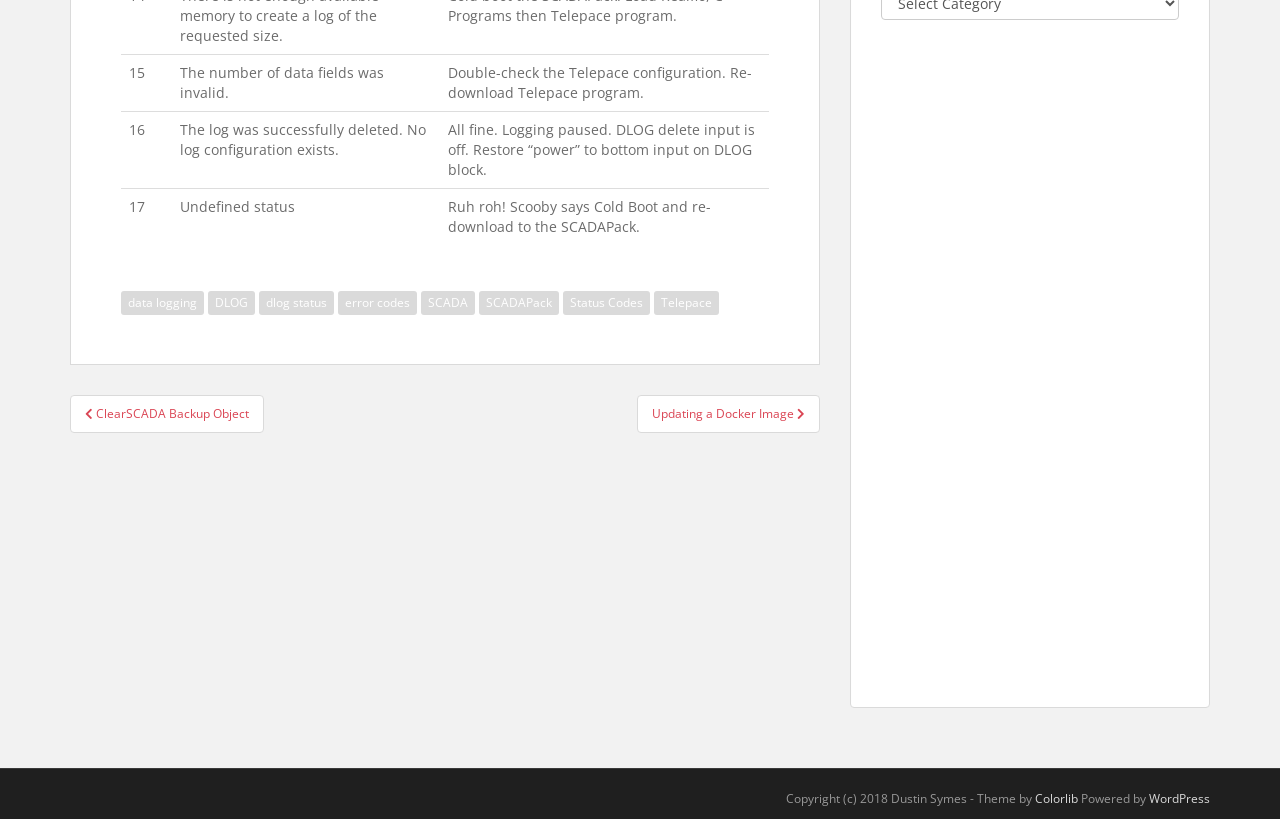Locate the UI element that matches the description Terms and conditions in the webpage screenshot. Return the bounding box coordinates in the format (top-left x, top-left y, bottom-right x, bottom-right y), with values ranging from 0 to 1.

None